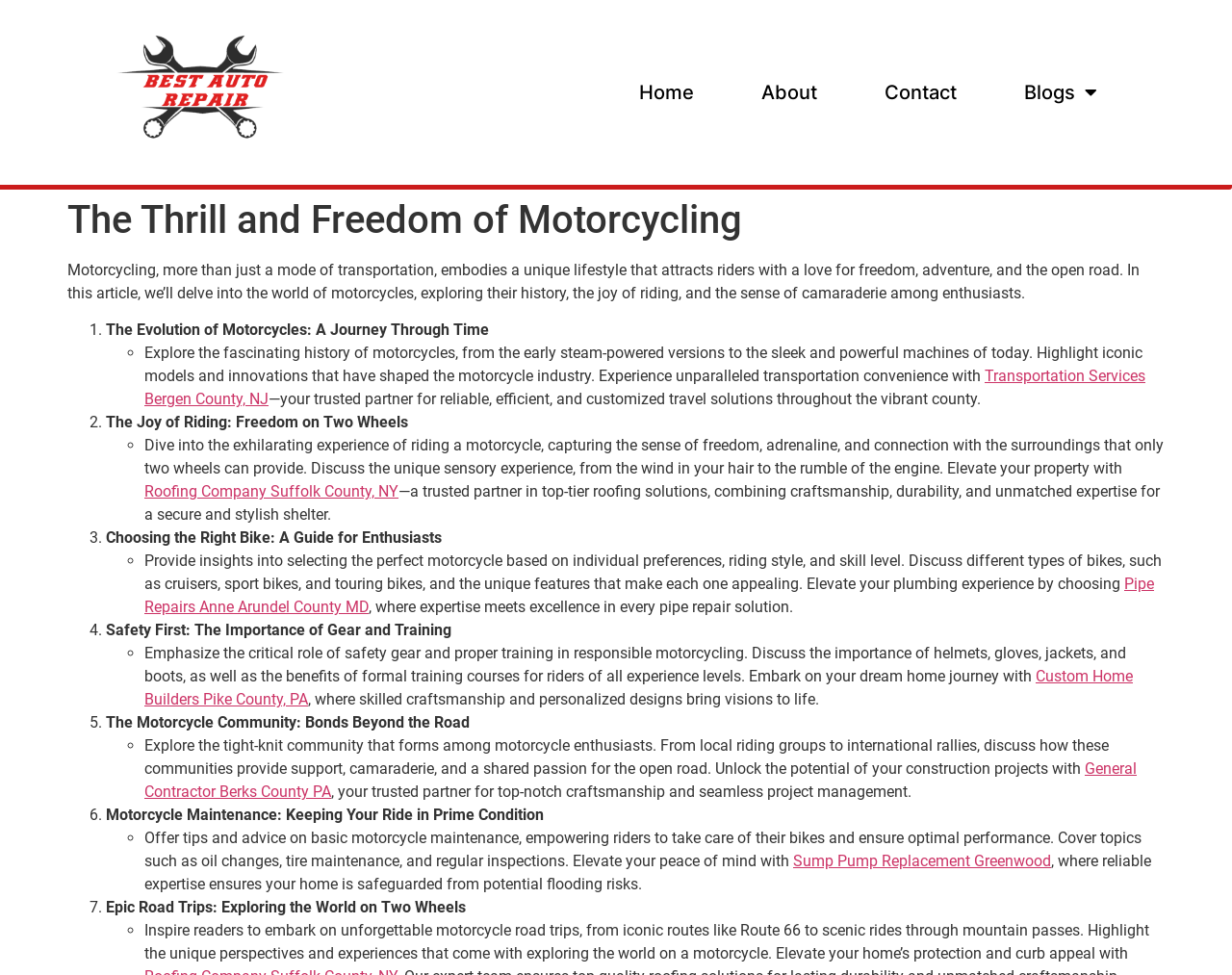Provide the bounding box coordinates for the UI element that is described by this text: "Sump Pump Replacement Greenwood". The coordinates should be in the form of four float numbers between 0 and 1: [left, top, right, bottom].

[0.644, 0.874, 0.853, 0.893]